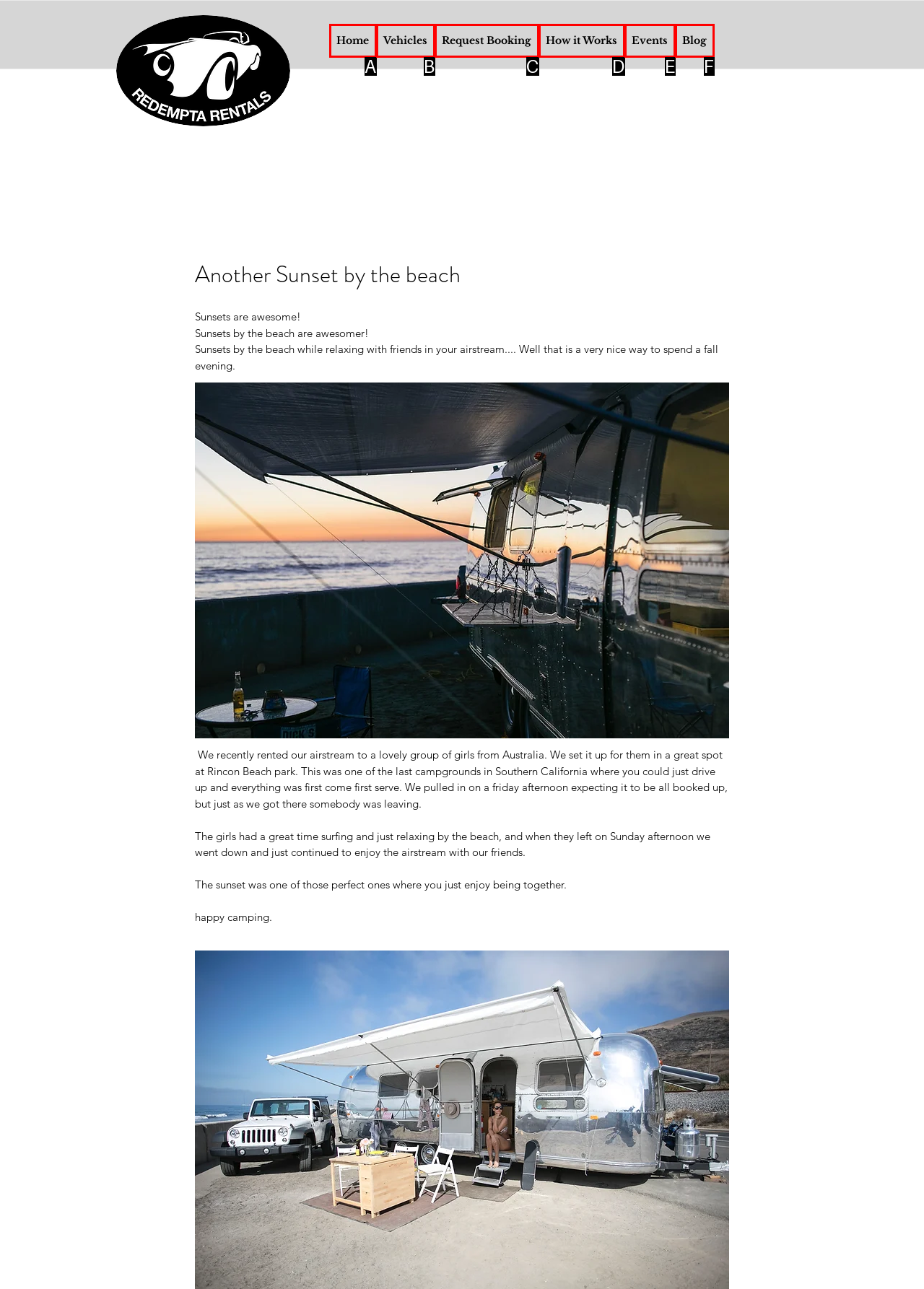Select the letter that corresponds to the description: Request Booking. Provide your answer using the option's letter.

C